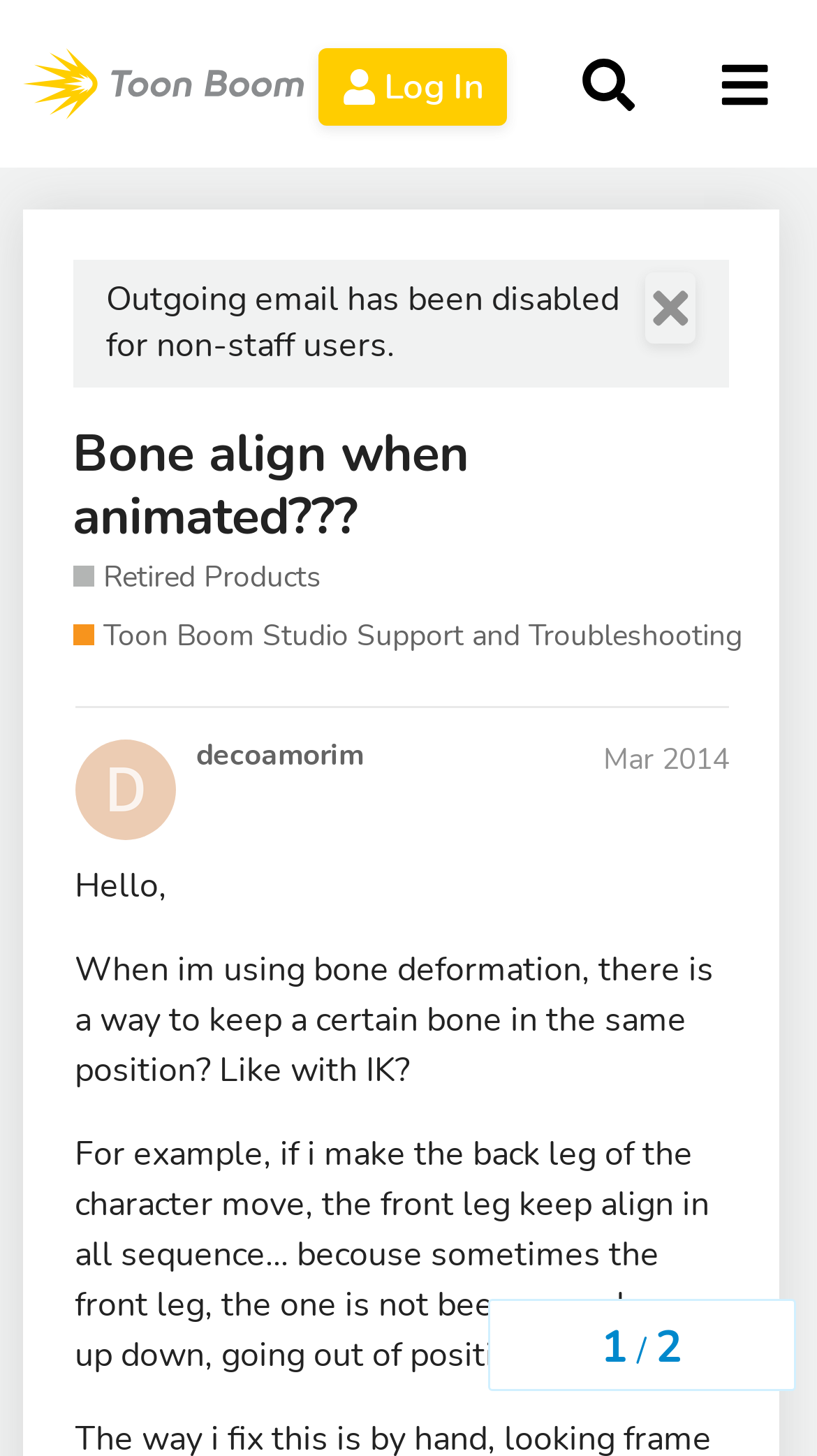Identify the bounding box coordinates for the UI element described as: "Bone align when animated???".

[0.089, 0.287, 0.574, 0.38]